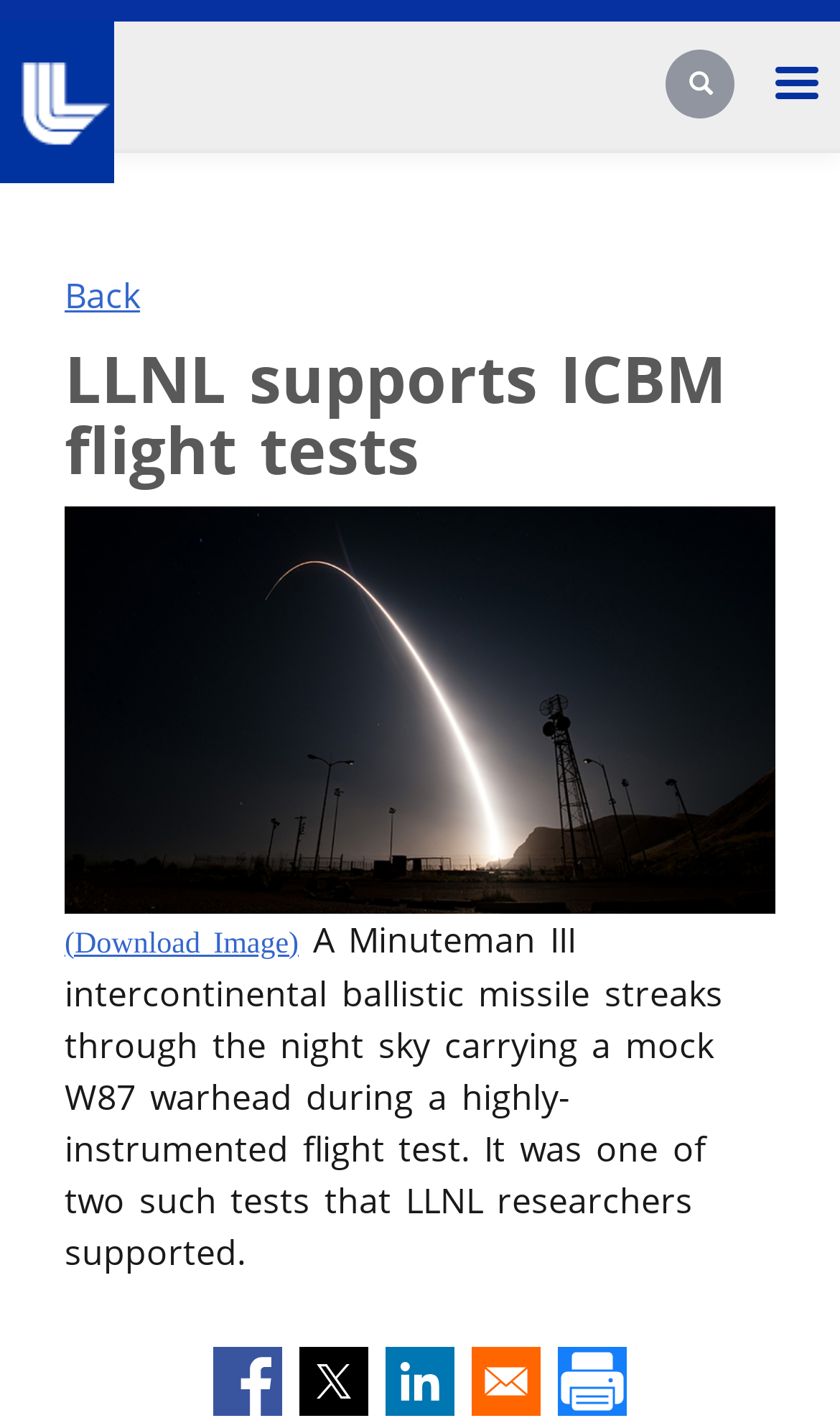Based on the image, please respond to the question with as much detail as possible:
What is the purpose of the textbox?

The textbox is located at the top right corner of the webpage, and it is labeled as 'Search', indicating that it is used for searching purposes.